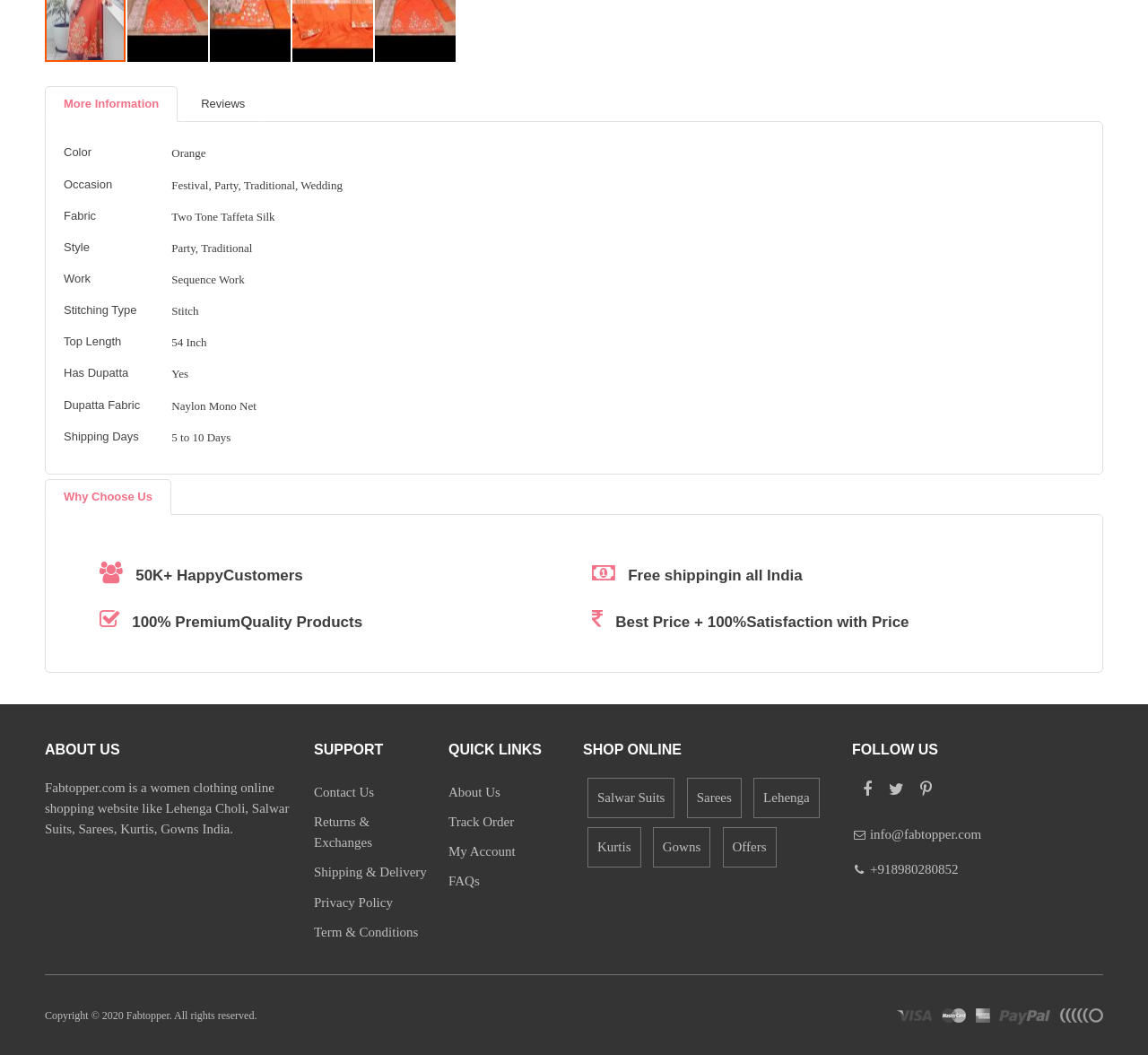Given the element description: "title="em-sample-title"", predict the bounding box coordinates of this UI element. The coordinates must be four float numbers between 0 and 1, given as [left, top, right, bottom].

[0.746, 0.737, 0.764, 0.761]